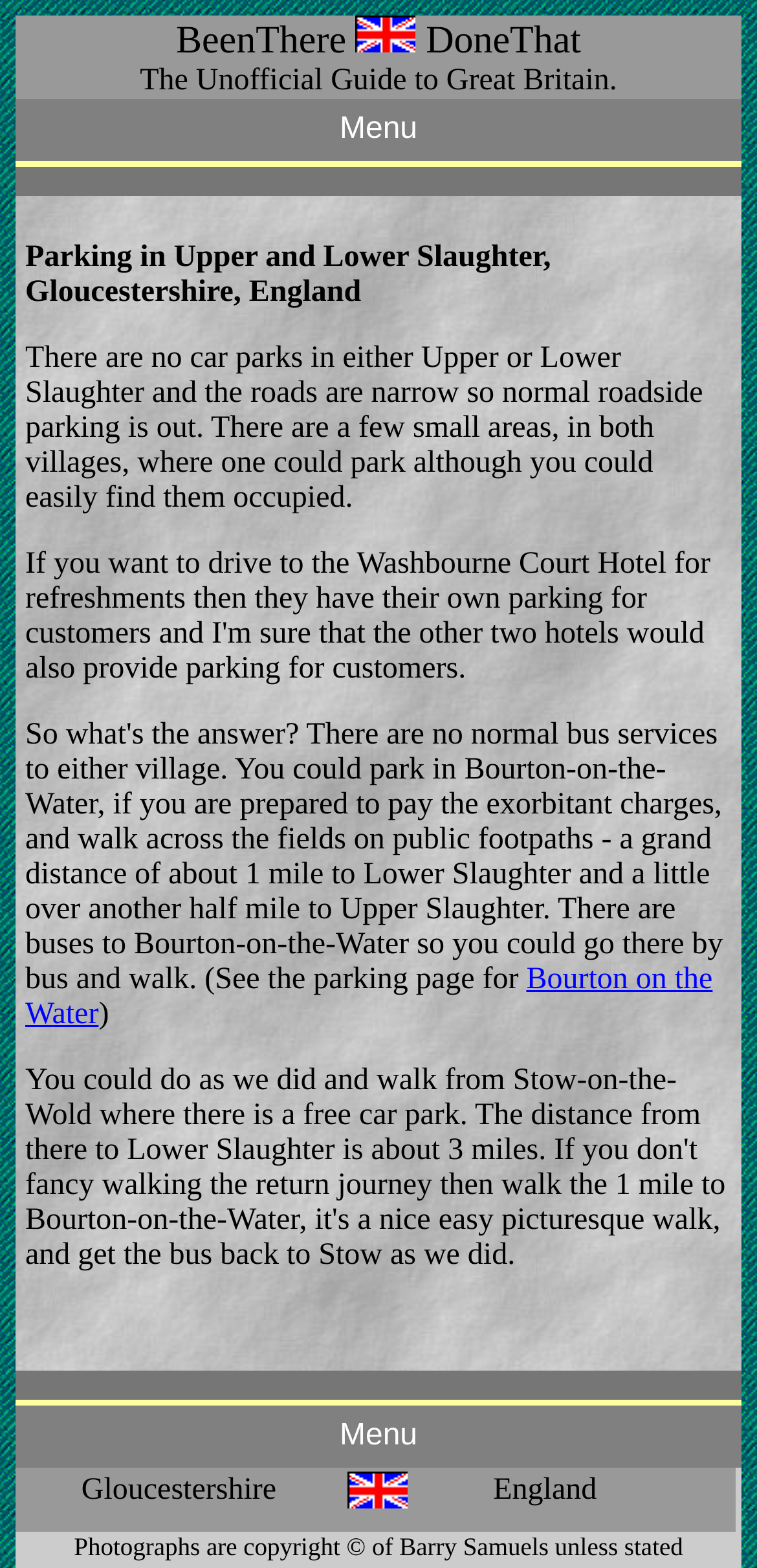Generate a thorough description of the webpage.

The webpage is a guide to Great Britain, specifically focusing on parking in Upper and Lower Slaughter, Gloucestershire, England. At the top, there is a header section with the title "BeenThere-DoneThat" in two parts, "BeenThere" and "DoneThat", separated by a United Kingdom flag icon. Below the title, there is a subtitle "The Unofficial Guide to Great Britain." 

On the top right, there is a "Menu" button. Below the header section, there is a main content area with a title "Parking in Upper and Lower Slaughter, Gloucestershire, England". The main content is a paragraph of text explaining the parking situation in the two villages, stating that there are no car parks and the roads are narrow, with a few small areas where one could park. 

Further down, there is a link to "Bourton on the Water" followed by a closing parenthesis. Below that, there is a small empty space, and then another "Menu" button at the bottom of the page. At the very bottom, there is a footer section with the location "Gloucestershire, England" accompanied by a United Kingdom flag icon.